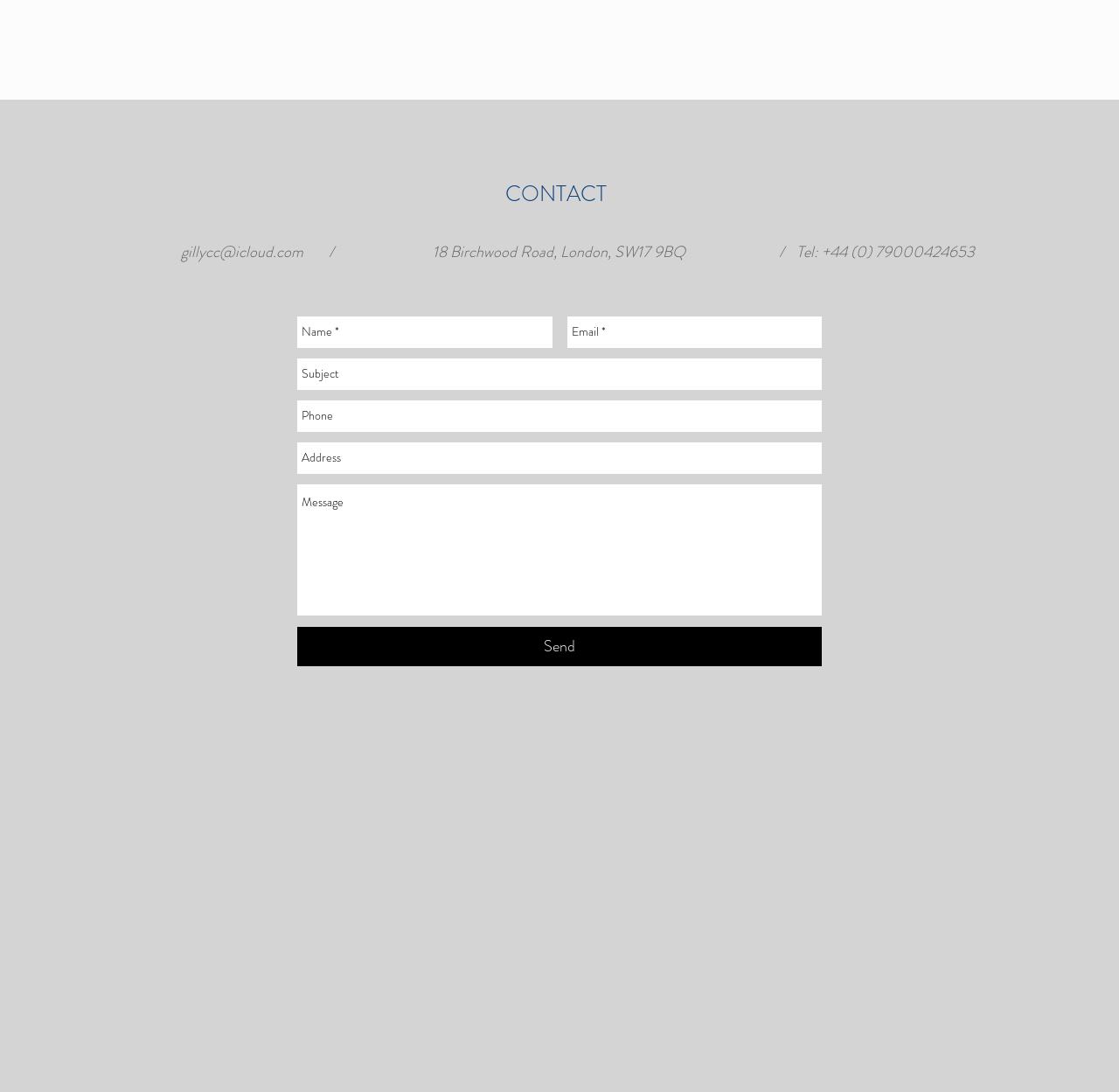Respond to the following question with a brief word or phrase:
What is the phone number to contact?

+44 (0) 79000424653